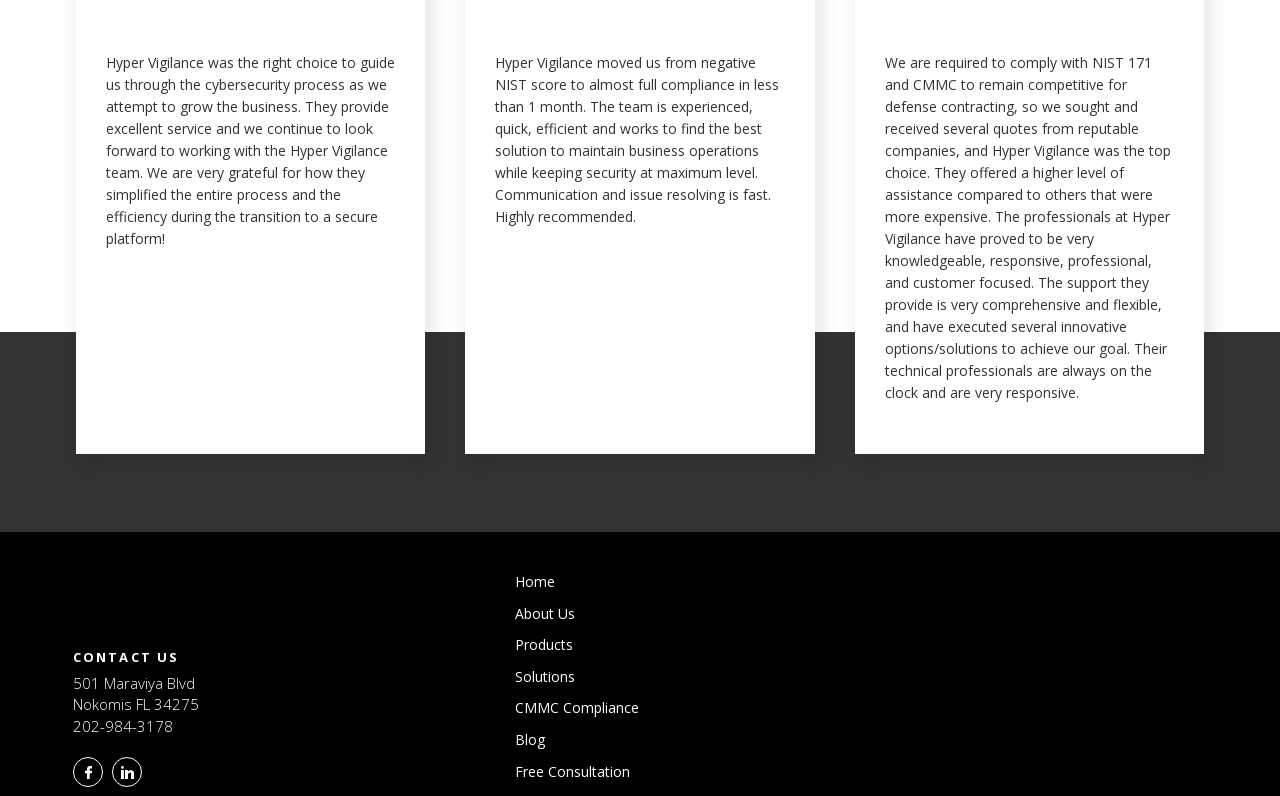Locate the bounding box coordinates of the segment that needs to be clicked to meet this instruction: "Call the phone number".

[0.057, 0.899, 0.135, 0.924]